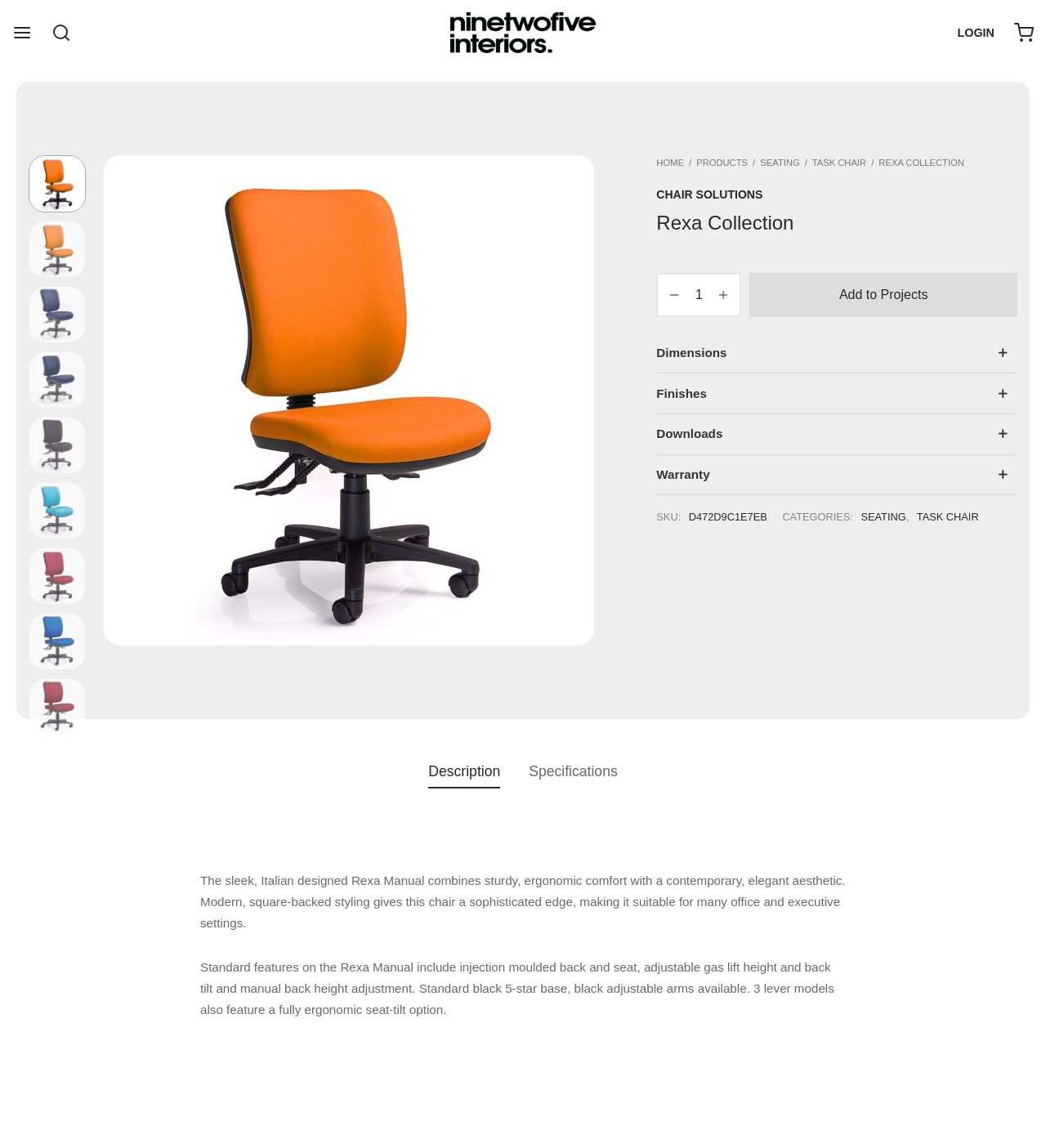Kindly determine the bounding box coordinates for the area that needs to be clicked to execute this instruction: "Go to the HOME page".

[0.628, 0.137, 0.654, 0.146]